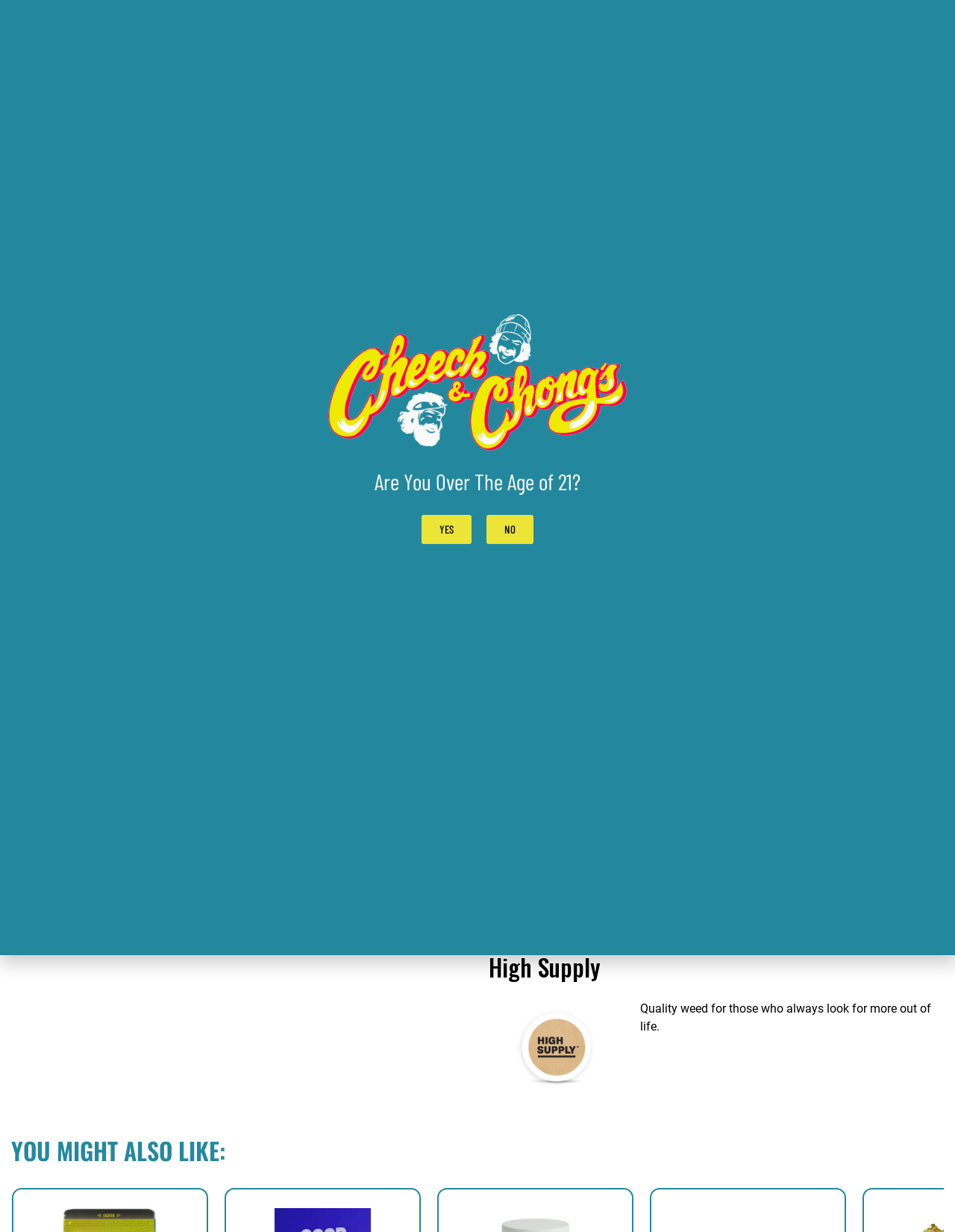Could you locate the bounding box coordinates for the section that should be clicked to accomplish this task: "Go to the HOME page".

[0.012, 0.099, 0.041, 0.112]